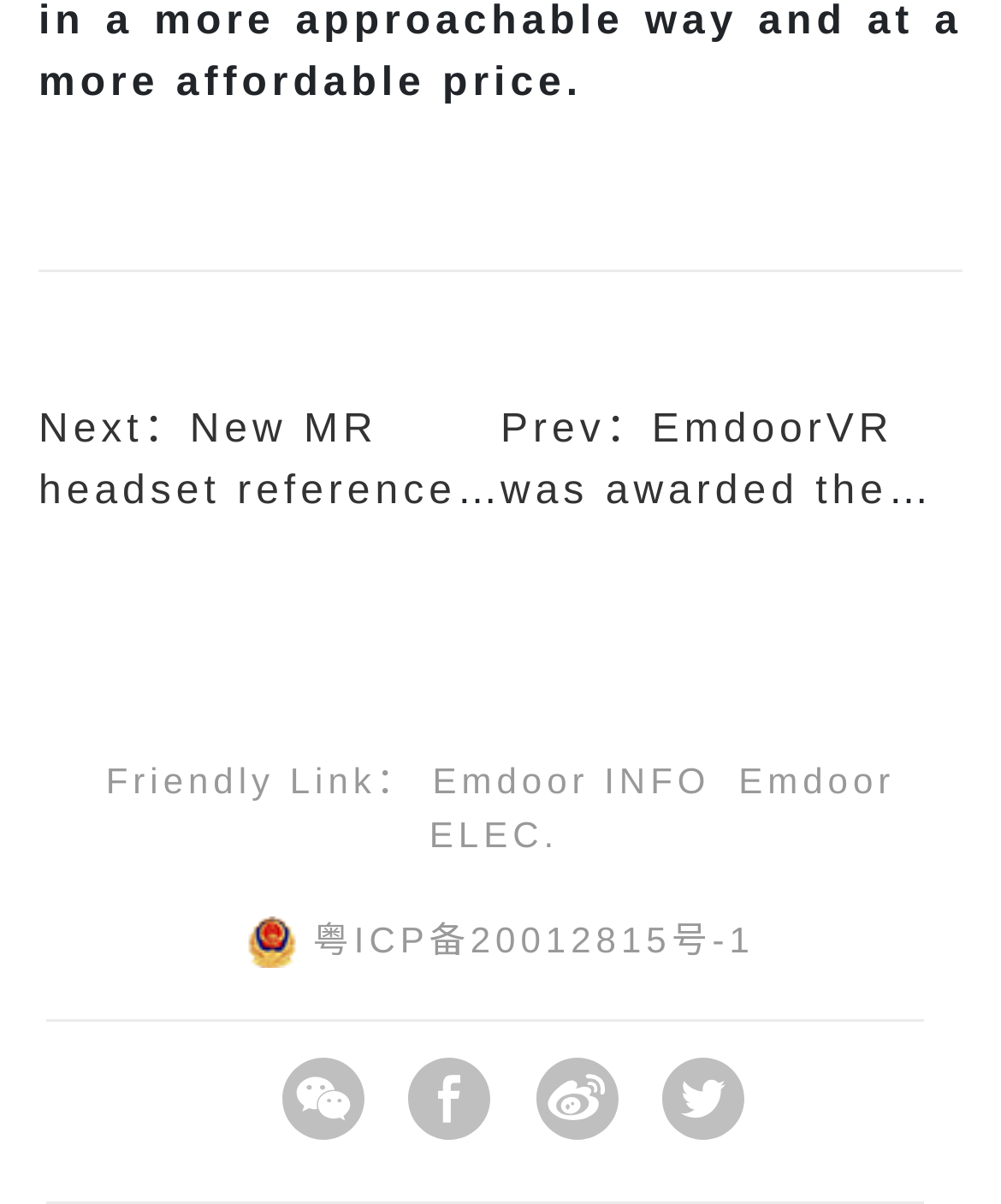Give the bounding box coordinates for the element described by: "粤ICP备20012815号-1".

[0.077, 0.759, 0.923, 0.804]